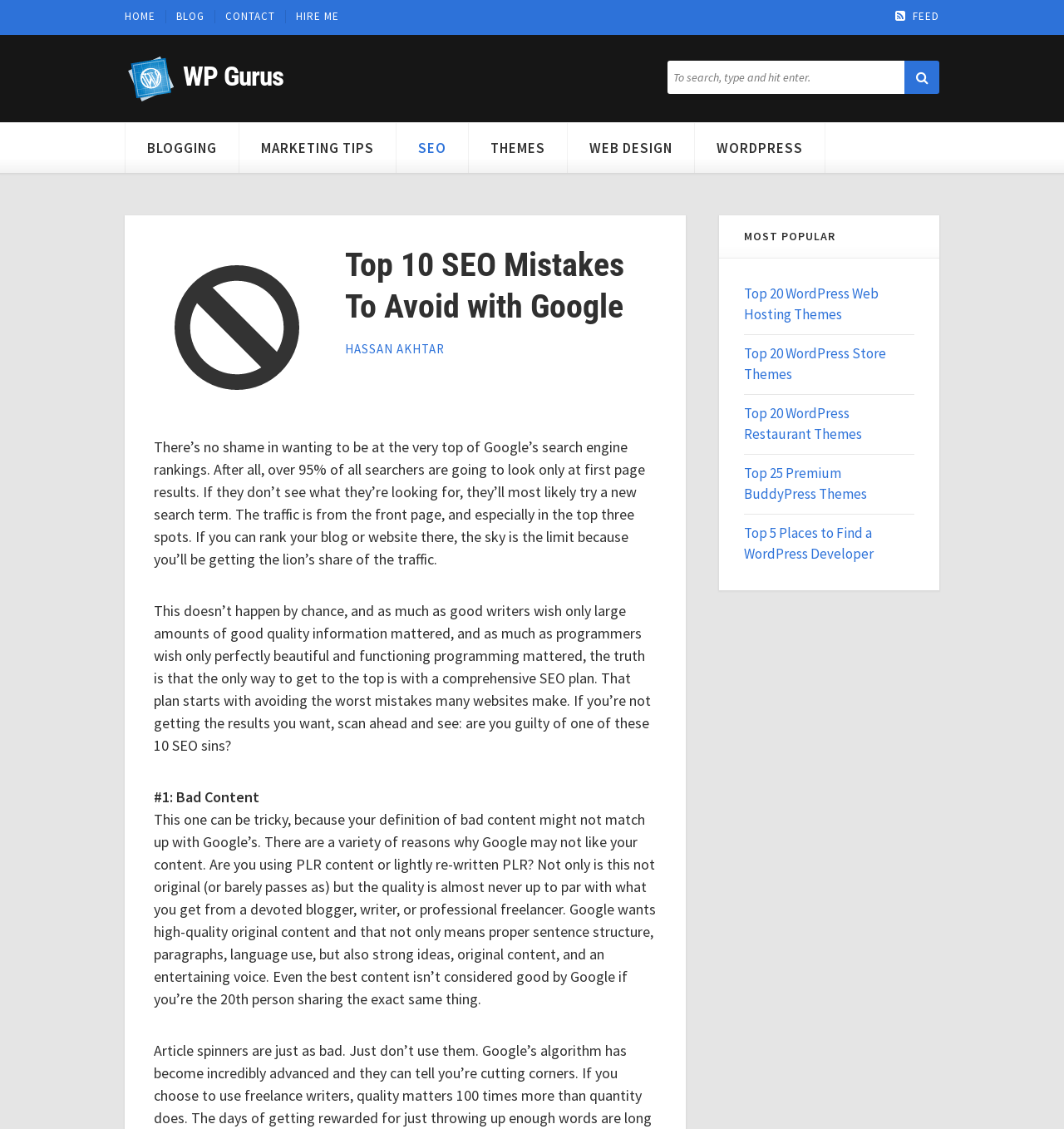Please determine the bounding box coordinates of the element to click in order to execute the following instruction: "read about top 10 SEO mistakes". The coordinates should be four float numbers between 0 and 1, specified as [left, top, right, bottom].

[0.145, 0.216, 0.617, 0.29]